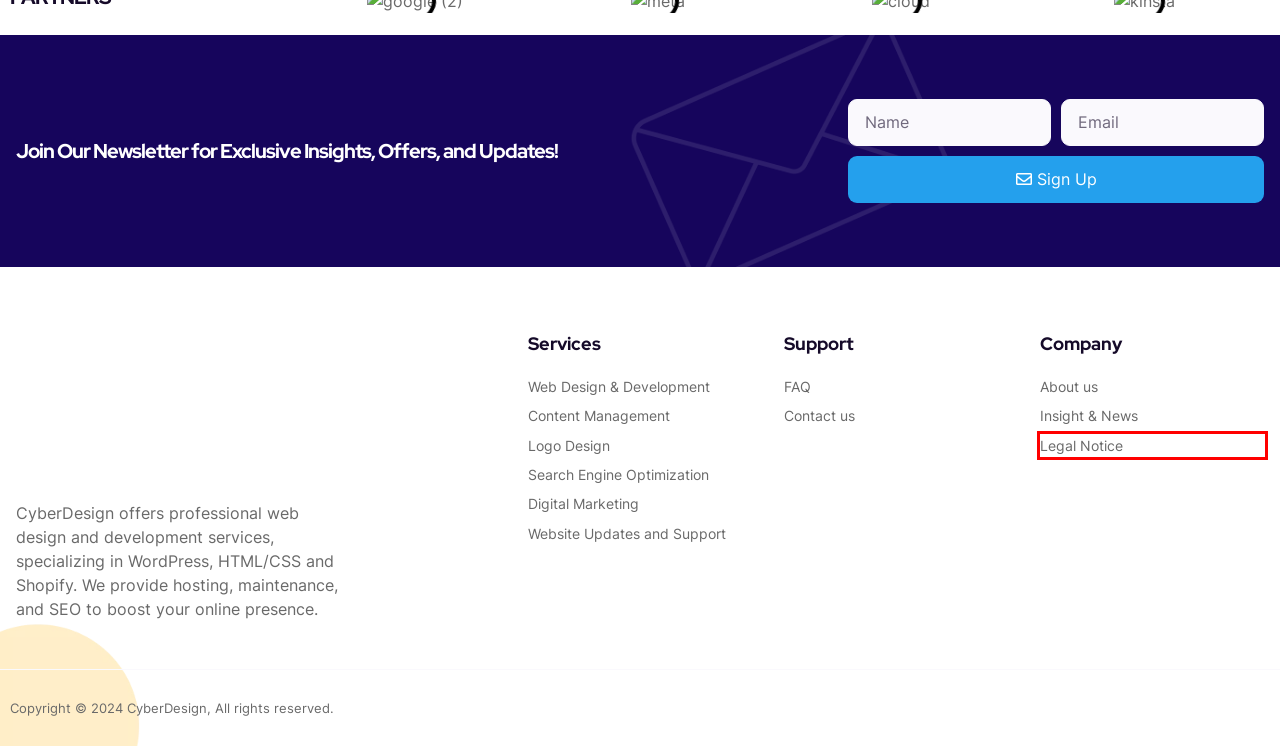Given a screenshot of a webpage with a red bounding box around an element, choose the most appropriate webpage description for the new page displayed after clicking the element within the bounding box. Here are the candidates:
A. Unleash the Power of WordPress with Maintenance
B. Privacy Policy - CyberDesign: Your Online Privacy Matters
C. Fixing Common WordPress Design Issues: Your Go-To Guide for Seamless Solutions
D. Create a Stunning E-commerce Site with WordPress
E. FAQ - Answers to Your Questions About CyberDesign Services
F. Web Insights - Professional Web Design and Development Services
G. Website Design Archives - Professional Web Design and Development Services
H. Elevate Your Site with Professional Maintenance

B